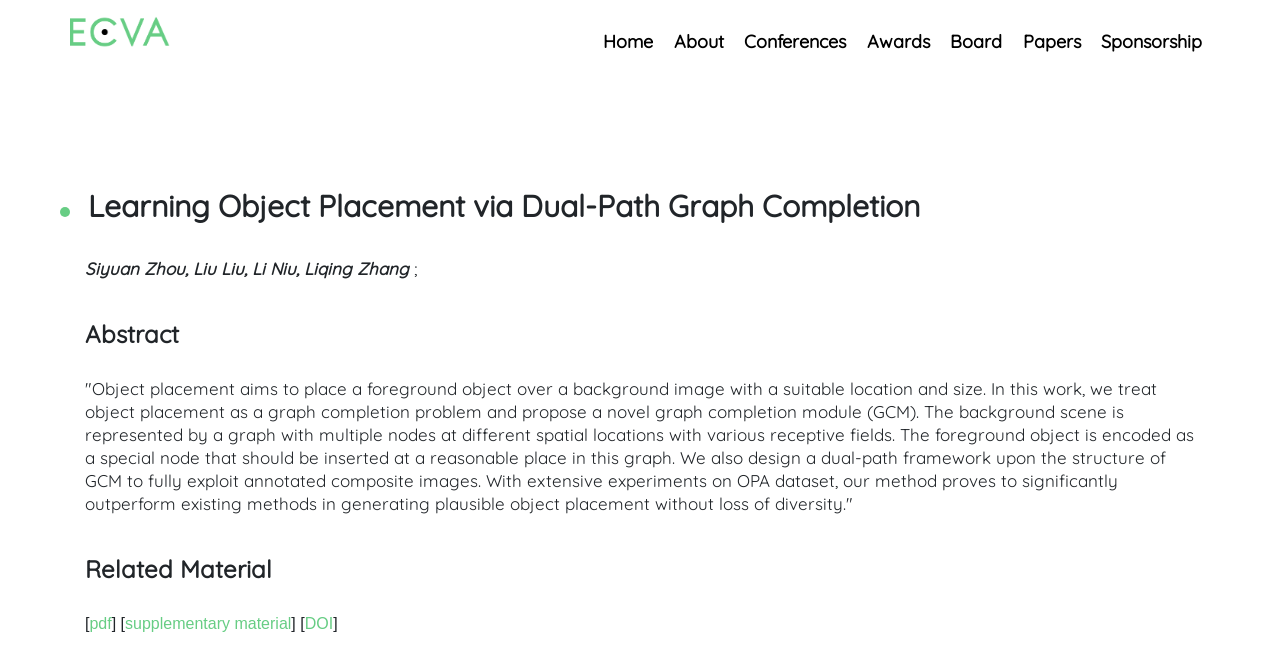Identify the bounding box coordinates for the region to click in order to carry out this instruction: "Check the DOI of the paper". Provide the coordinates using four float numbers between 0 and 1, formatted as [left, top, right, bottom].

[0.238, 0.933, 0.26, 0.959]